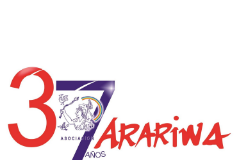Describe the scene depicted in the image with great detail.

The image features a stylized logo commemorating the 37th anniversary of "Asociación Arariwa." It prominently displays a large, bold "37" in red, signifying the milestone, alongside the name "Arariwa" in a playful, vibrant font. The logo also includes a graphic element, likely representing the organization's mission or cultural heritage, and is accompanied by the word "años," meaning "years," further emphasizing the significance of this anniversary. The overall design is colorful and celebratory, reflecting the spirit of achievement and community associated with this landmark occasion.